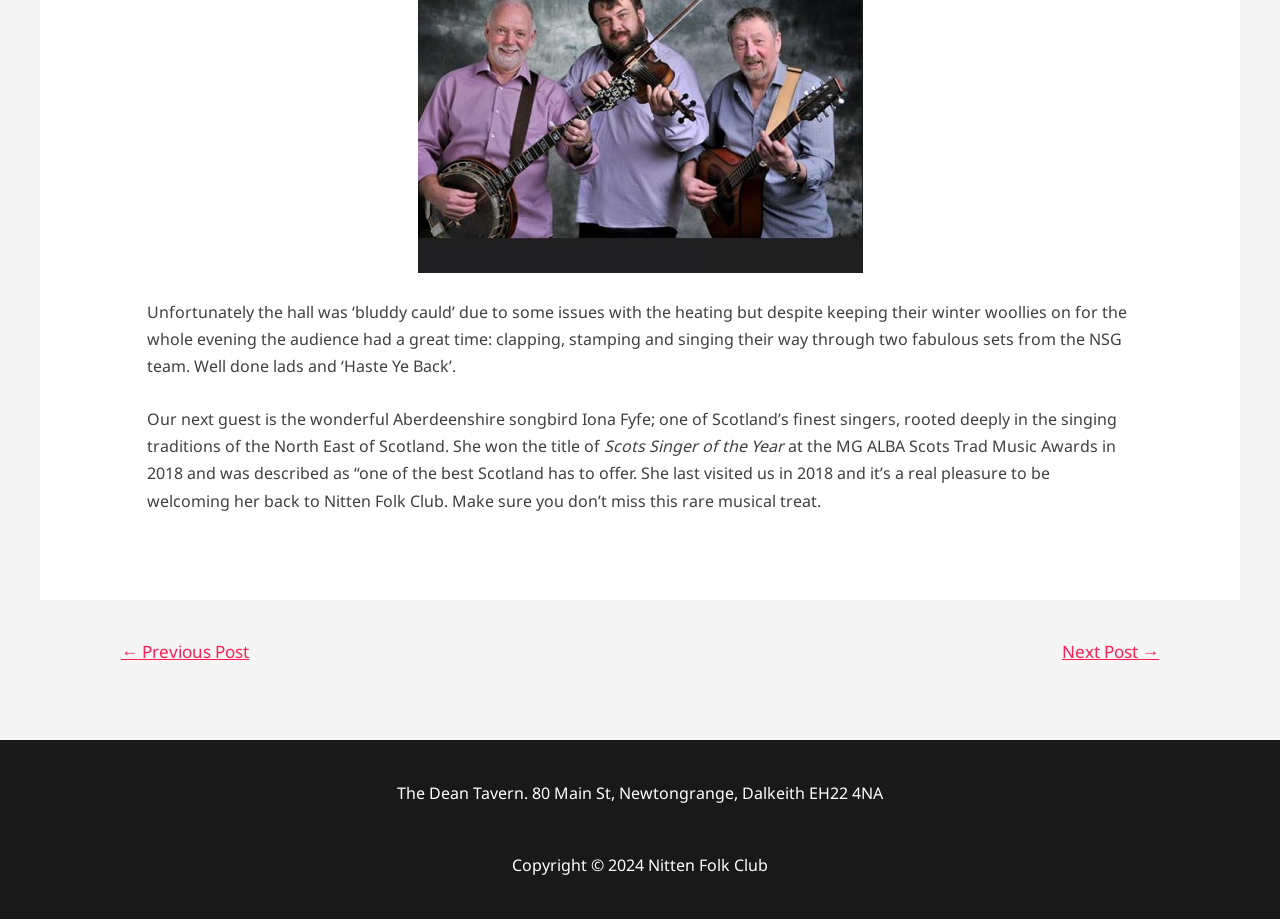Identify the bounding box of the UI component described as: "Next Post →".

[0.81, 0.69, 0.926, 0.733]